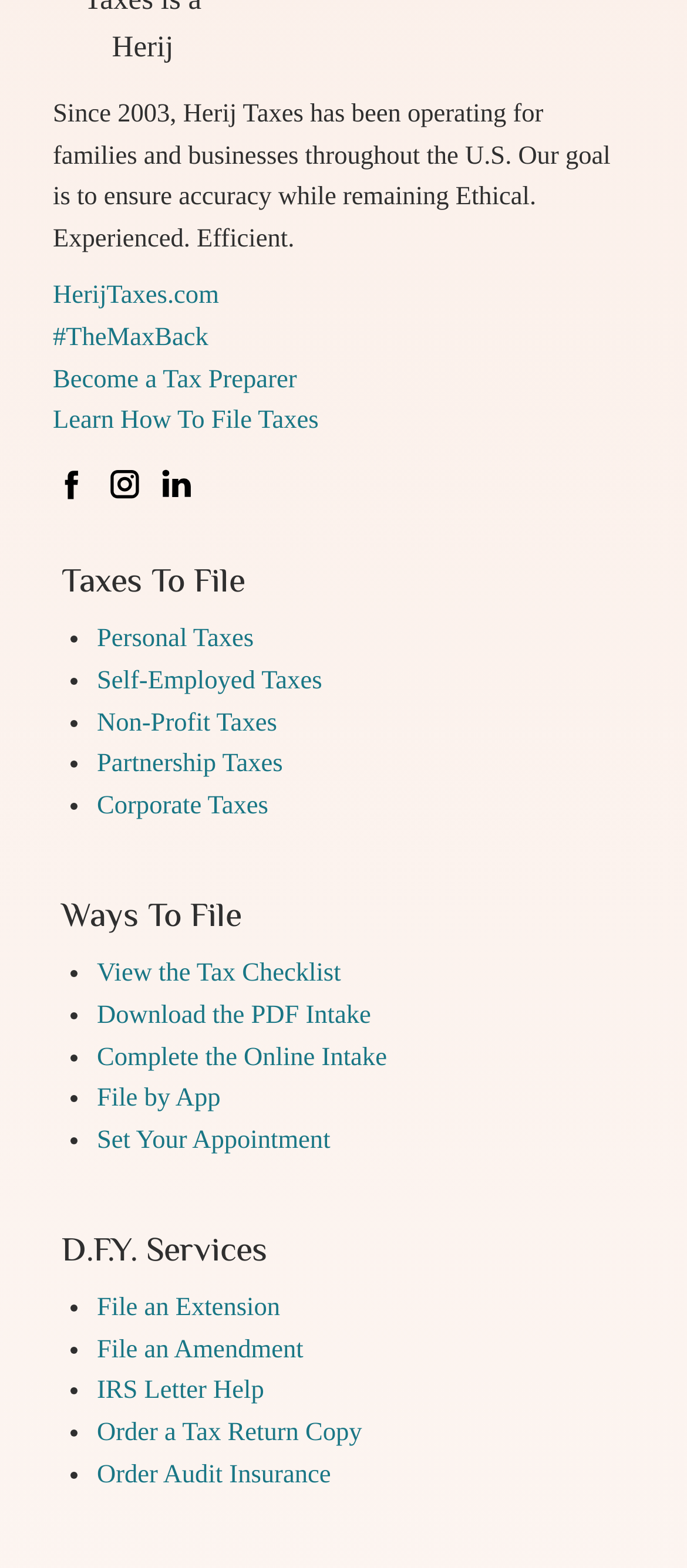Locate the bounding box coordinates of the area you need to click to fulfill this instruction: 'File an Extension'. The coordinates must be in the form of four float numbers ranging from 0 to 1: [left, top, right, bottom].

[0.141, 0.825, 0.408, 0.843]